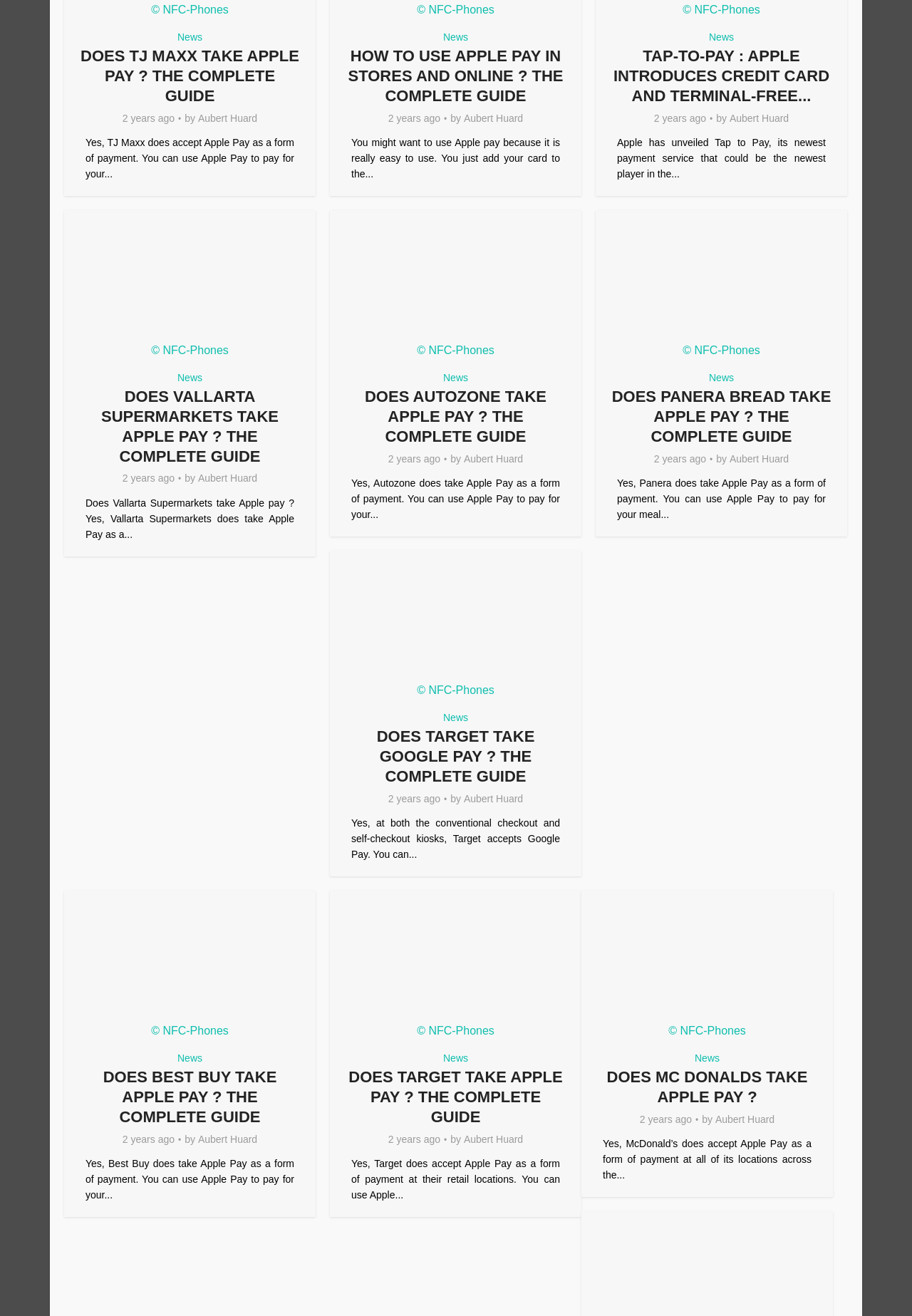By analyzing the image, answer the following question with a detailed response: Who is the author of the articles?

The author of the articles is mentioned at the bottom of each article, with the text 'by Aubert Huard' followed by the date '2 years ago'.